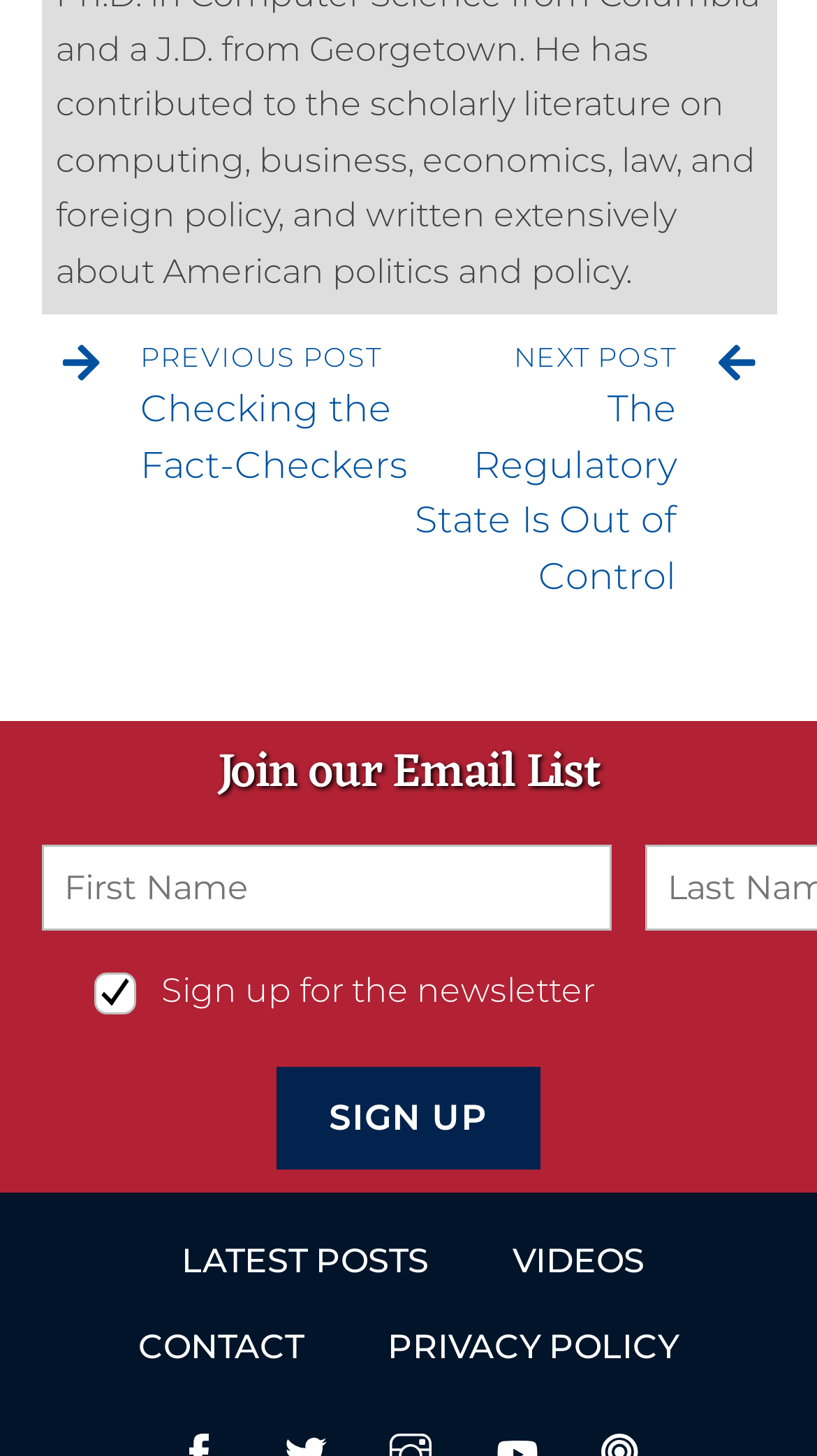Indicate the bounding box coordinates of the clickable region to achieve the following instruction: "Sign up for the newsletter."

[0.338, 0.732, 0.662, 0.803]